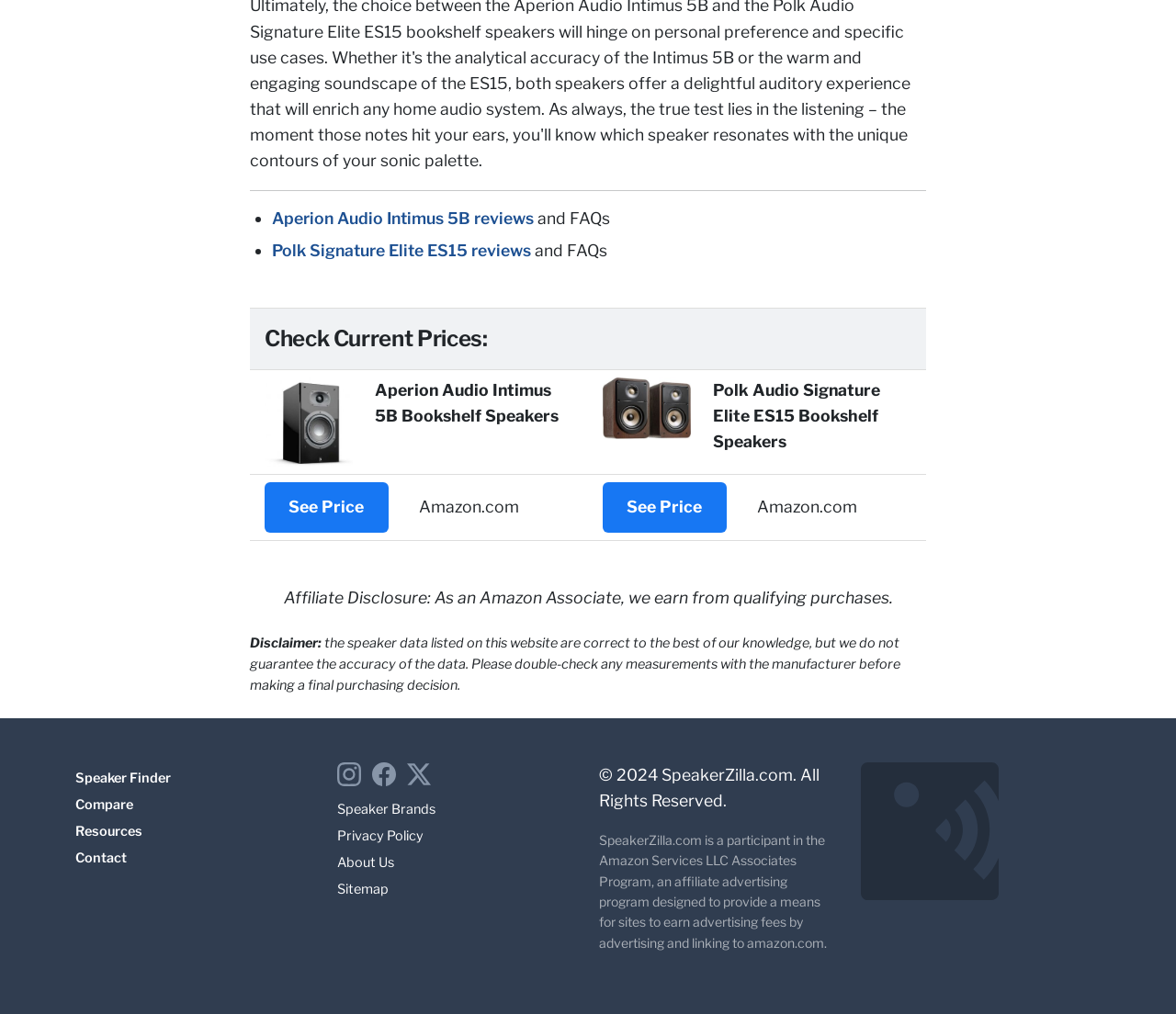Respond with a single word or phrase to the following question: What is the disclaimer about?

speaker data accuracy